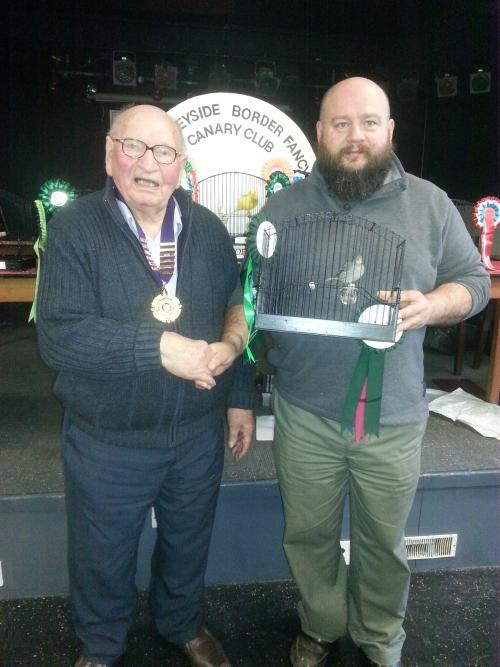Analyze the image and give a detailed response to the question:
What is in the birdcage?

The caption states that the man on the right is holding a birdcage containing a canary, suggesting that he may be an award winner or participant in the competition.